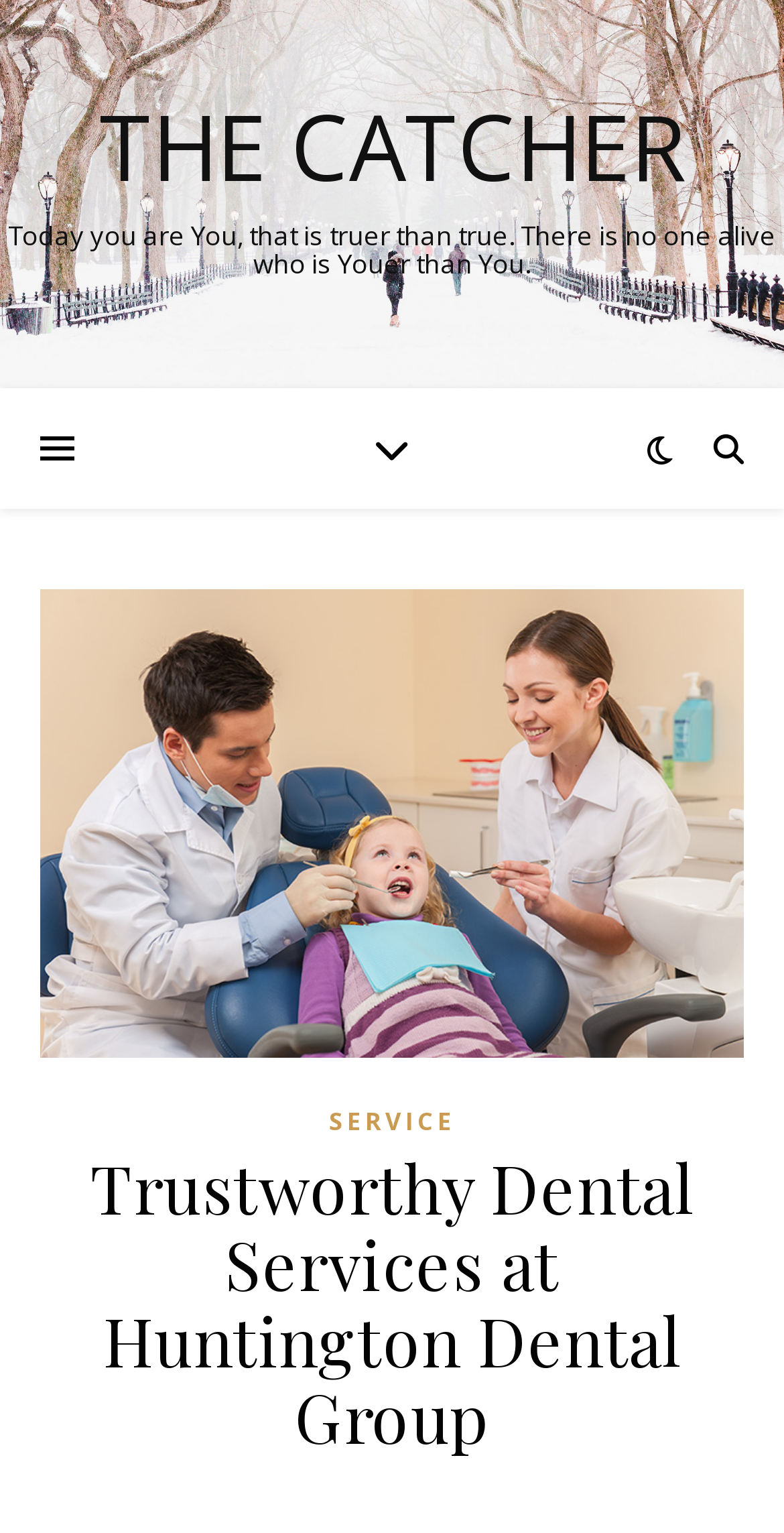Provide the bounding box coordinates in the format (top-left x, top-left y, bottom-right x, bottom-right y). All values are floating point numbers between 0 and 1. Determine the bounding box coordinate of the UI element described as: The Catcher

[0.0, 0.066, 1.0, 0.125]